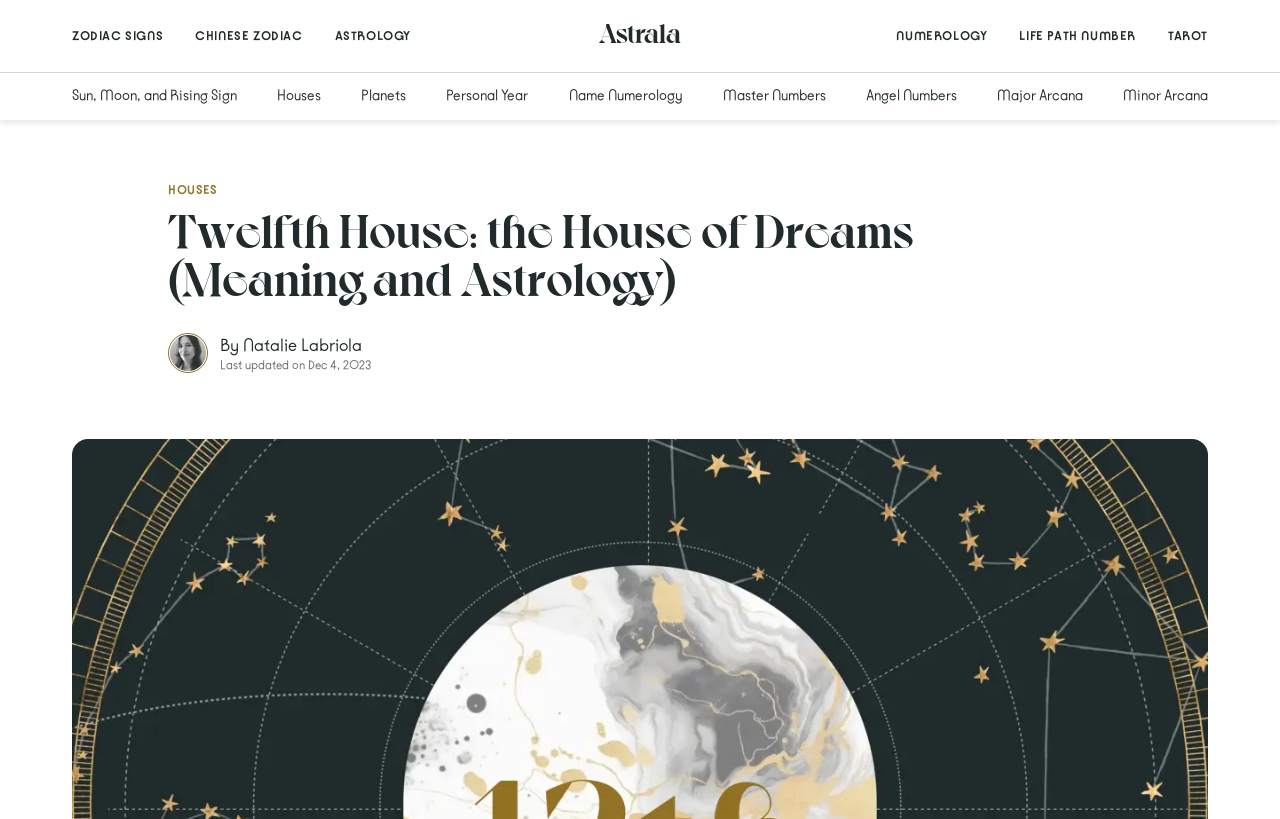Highlight the bounding box coordinates of the region I should click on to meet the following instruction: "Read about the Sun, Moon, and Rising Sign".

[0.05, 0.088, 0.191, 0.147]